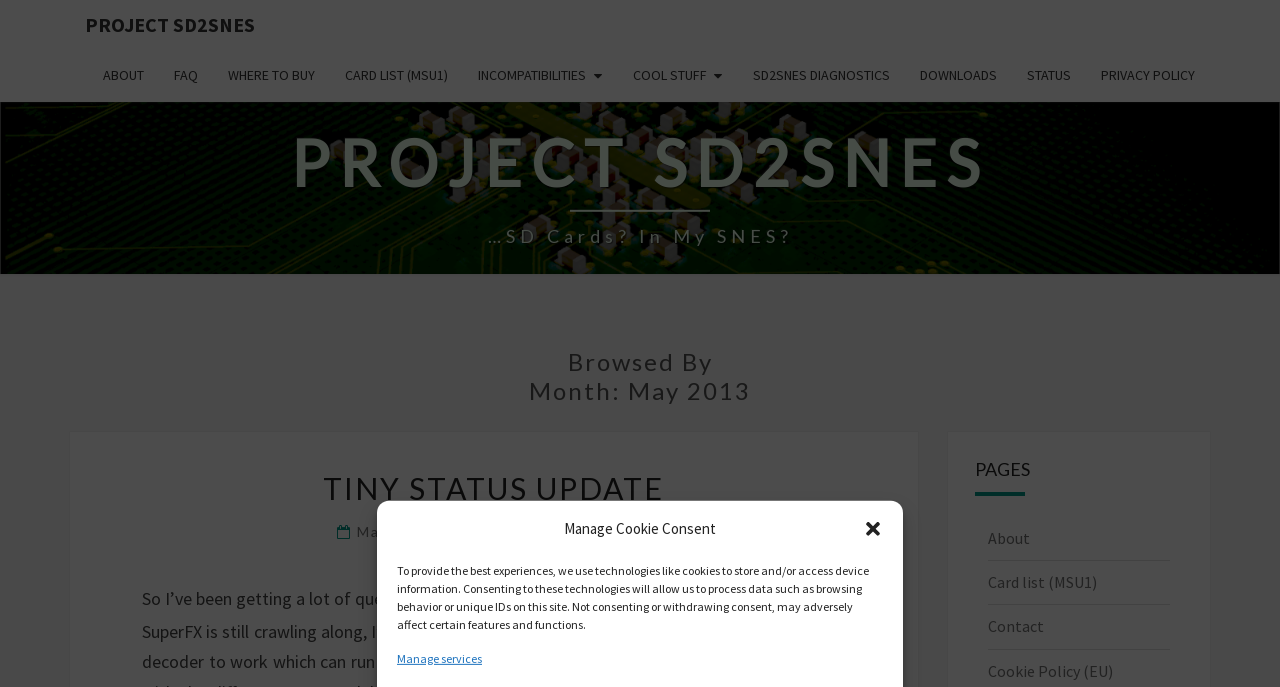Consider the image and give a detailed and elaborate answer to the question: 
How many comments are there on the status update?

The number of comments can be found in the link '36 Comments' which is part of the heading ' May 6, 2013  Ikari  Comments 36 Comments'.